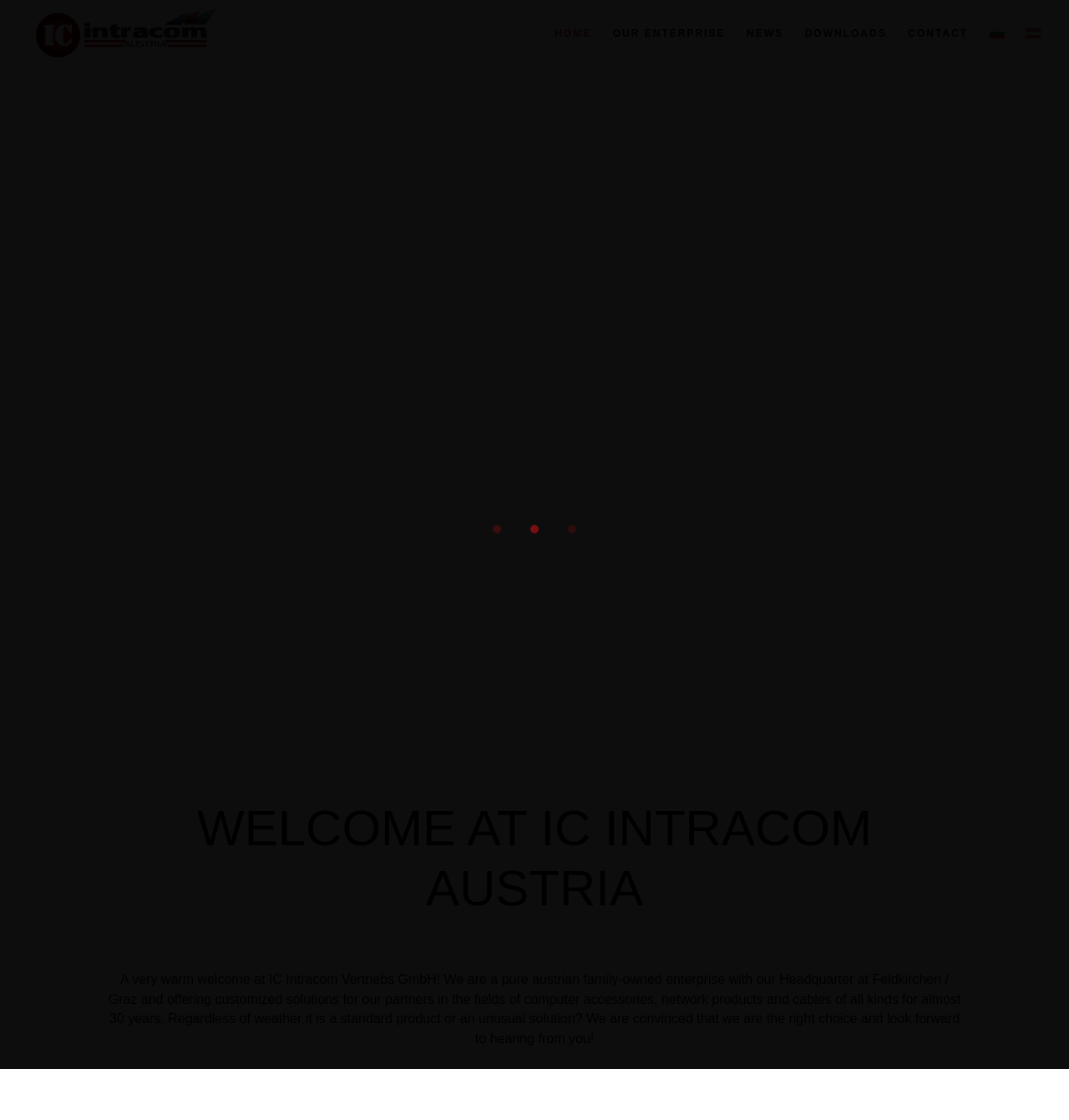What is the company name?
Using the visual information, answer the question in a single word or phrase.

IC Intracom